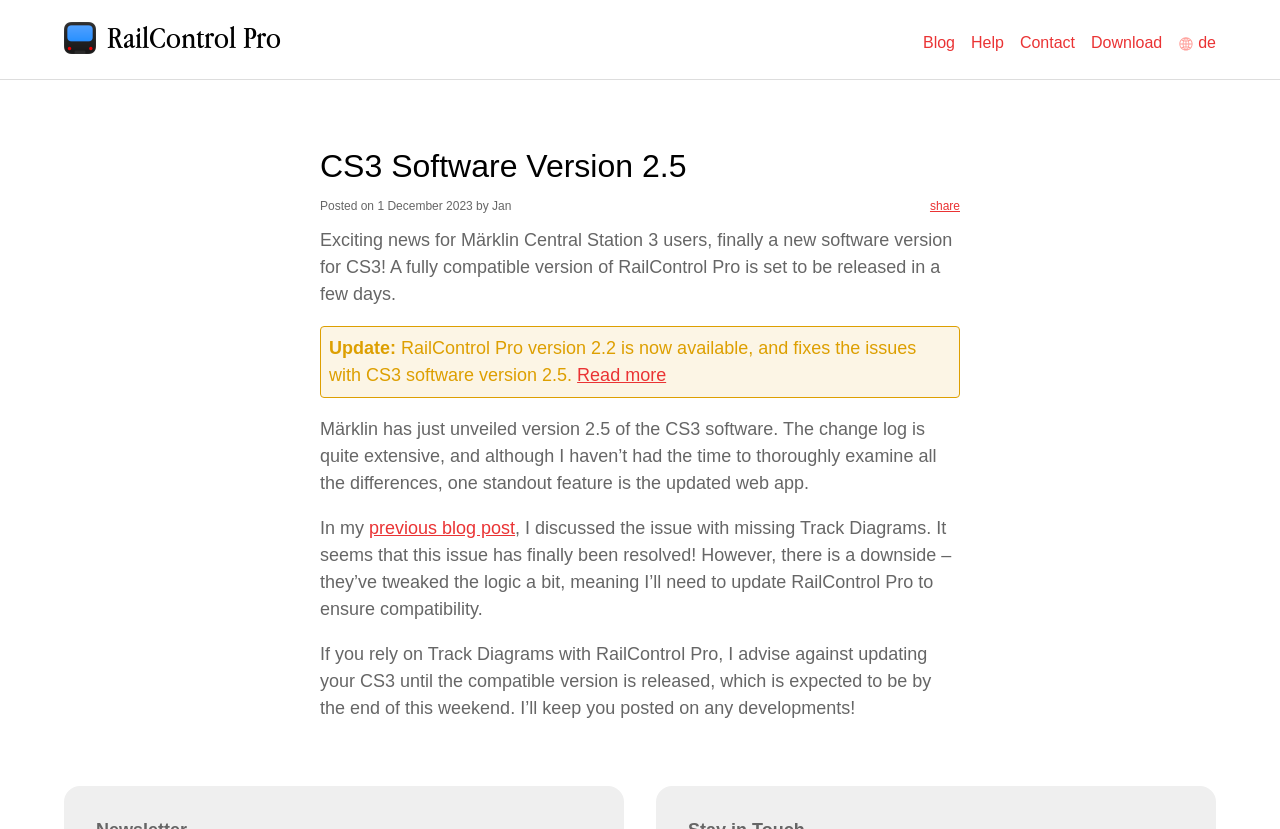Generate a thorough caption that explains the contents of the webpage.

This webpage is about the release of a new version of the CS3 software by Märklin. At the top left, there is a RailControl Pro icon with a link to RailControl Pro. On the top right, there are several links to different sections of the website, including Blog, Help, Contact, Download, and a language option for German.

The main content of the webpage is an article about the new CS3 software version 2.5. The article has a heading with a link to the software version. Below the heading, there is a posting date and author information. The article then discusses the exciting news of the new software version, mentioning that a fully compatible version of RailControl Pro will be released soon.

The article continues to explain that the new software version has an updated web app and resolves the issue of missing Track Diagrams, which was previously discussed in another blog post. However, the updated logic requires an update to RailControl Pro to ensure compatibility. The author advises against updating the CS3 software until the compatible version of RailControl Pro is released, which is expected to be by the end of the weekend.

There is a "Read more" link in the middle of the article, and a "share" link at the top right of the article. The webpage has a clean and organized layout, making it easy to read and navigate.